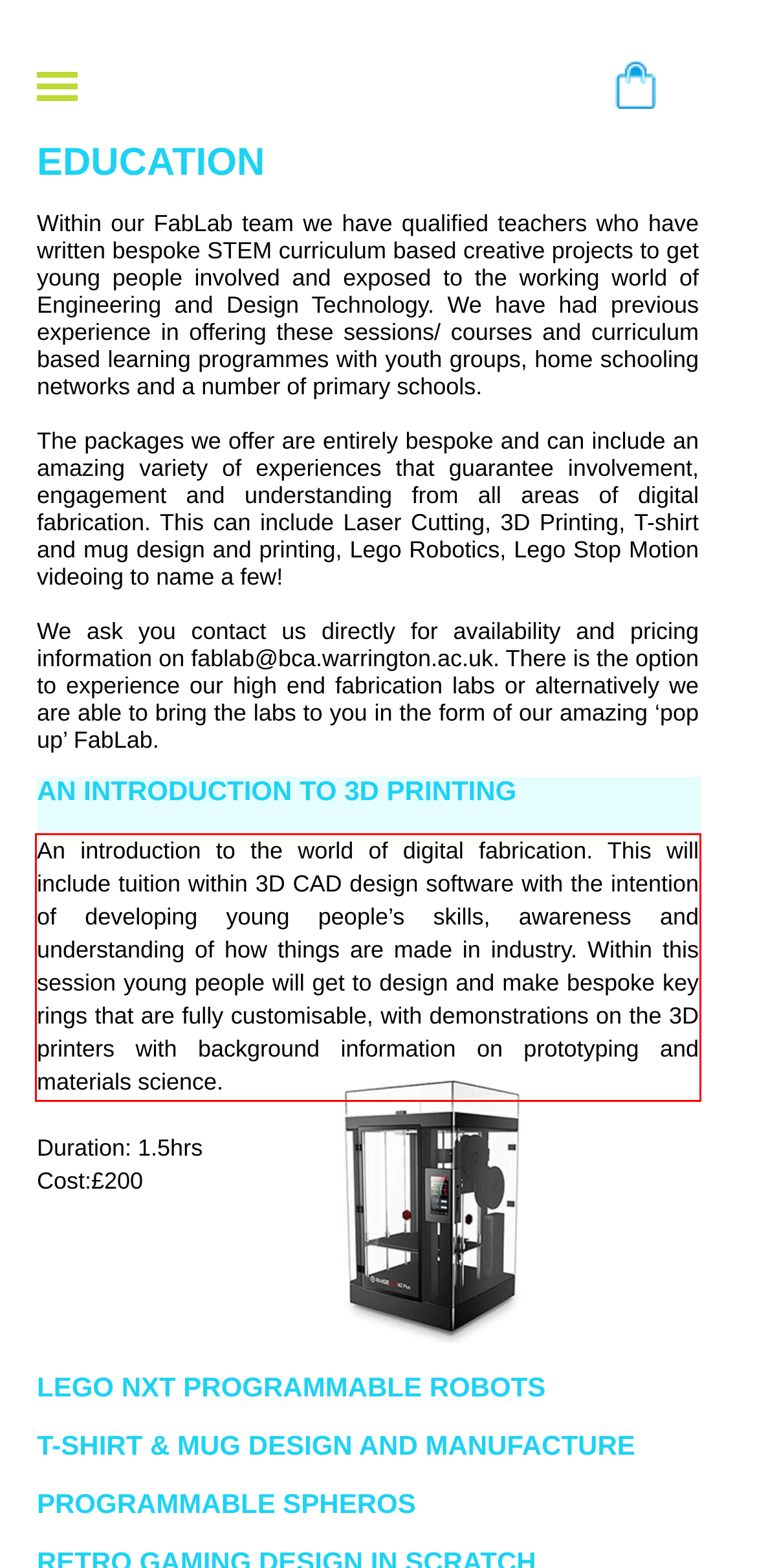Given the screenshot of the webpage, identify the red bounding box, and recognize the text content inside that red bounding box.

An introduction to the world of digital fabrication. This will include tuition within 3D CAD design software with the intention of developing young people’s skills, awareness and understanding of how things are made in industry. Within this session young people will get to design and make bespoke key rings that are fully customisable, with demonstrations on the 3D printers with background information on prototyping and materials science.